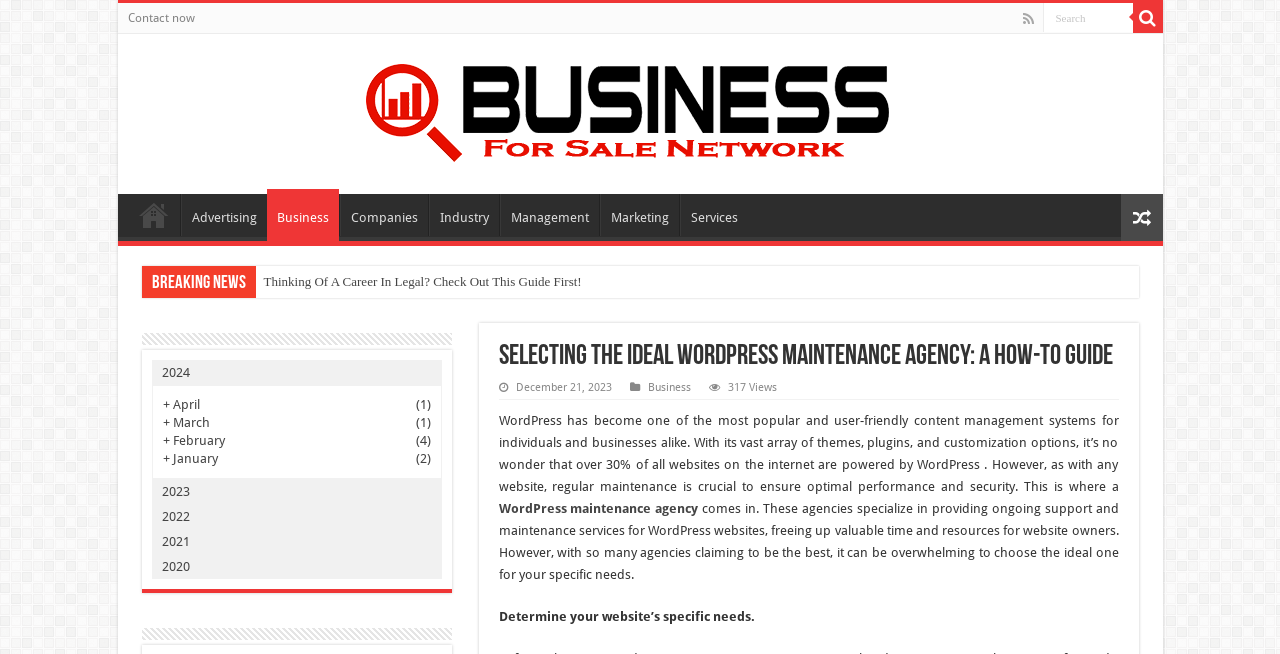Locate the bounding box coordinates of the element that needs to be clicked to carry out the instruction: "Contact now". The coordinates should be given as four float numbers ranging from 0 to 1, i.e., [left, top, right, bottom].

[0.092, 0.005, 0.16, 0.05]